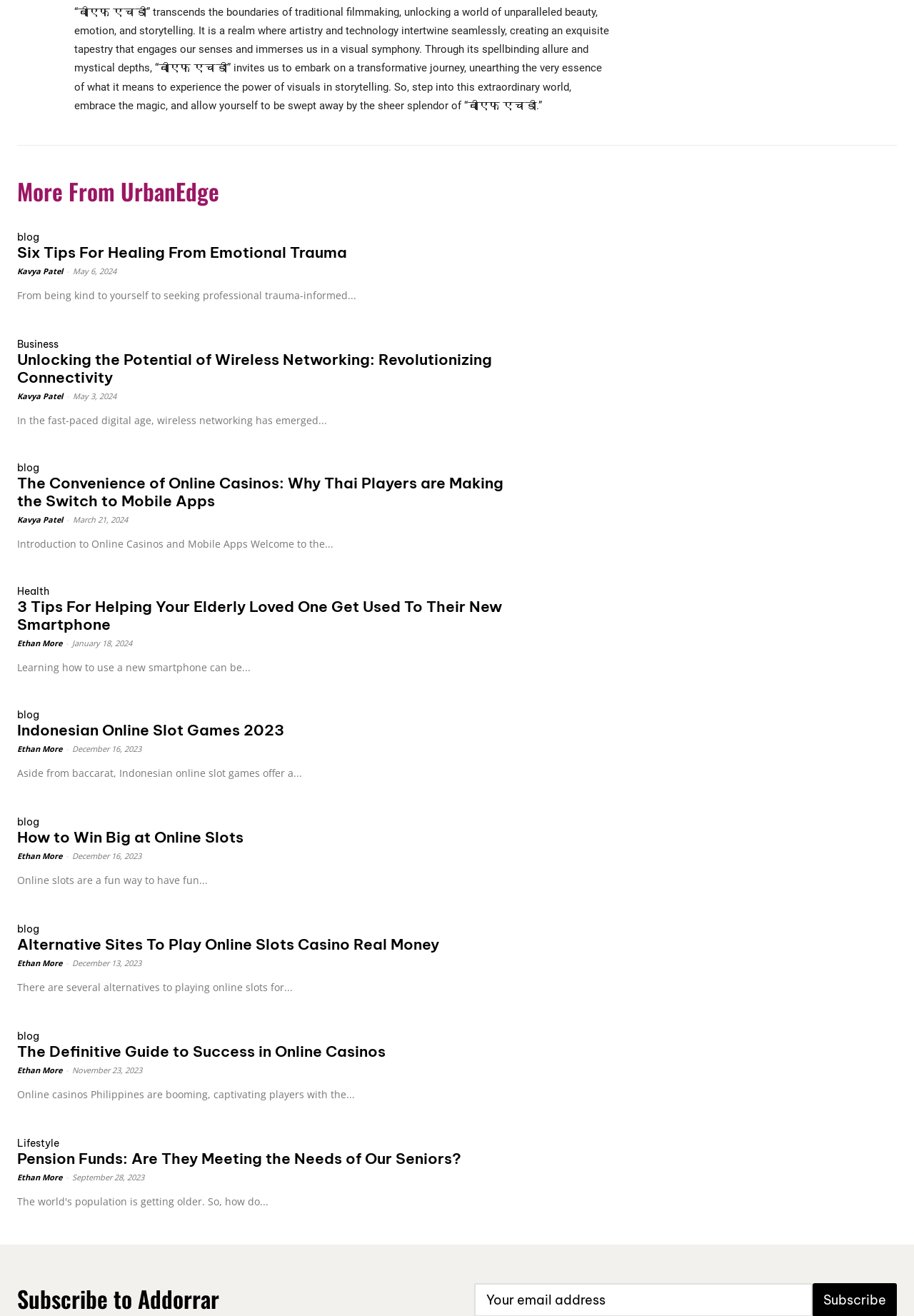Answer succinctly with a single word or phrase:
What category does the blog post 'Pension Funds: Are They Meeting the Needs of Our Seniors?' belong to?

Lifestyle